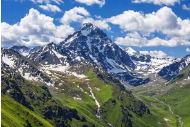Explain in detail what you see in the image.

The image captures the breathtaking summer scenery in Kuerdening, showcasing majestic snow-capped mountains contrasted against lush green valleys. Fluffy white clouds drift in the bright blue sky, enhancing the natural beauty of the landscape. This alpine vista is emblematic of Kuerdening's scenic charm, inviting viewers to appreciate the tranquil yet awe-inspiring environment. The vibrant colors and picturesque surroundings depict a perfect summer day, highlighting the region's appeal for nature lovers and outdoor enthusiasts alike.